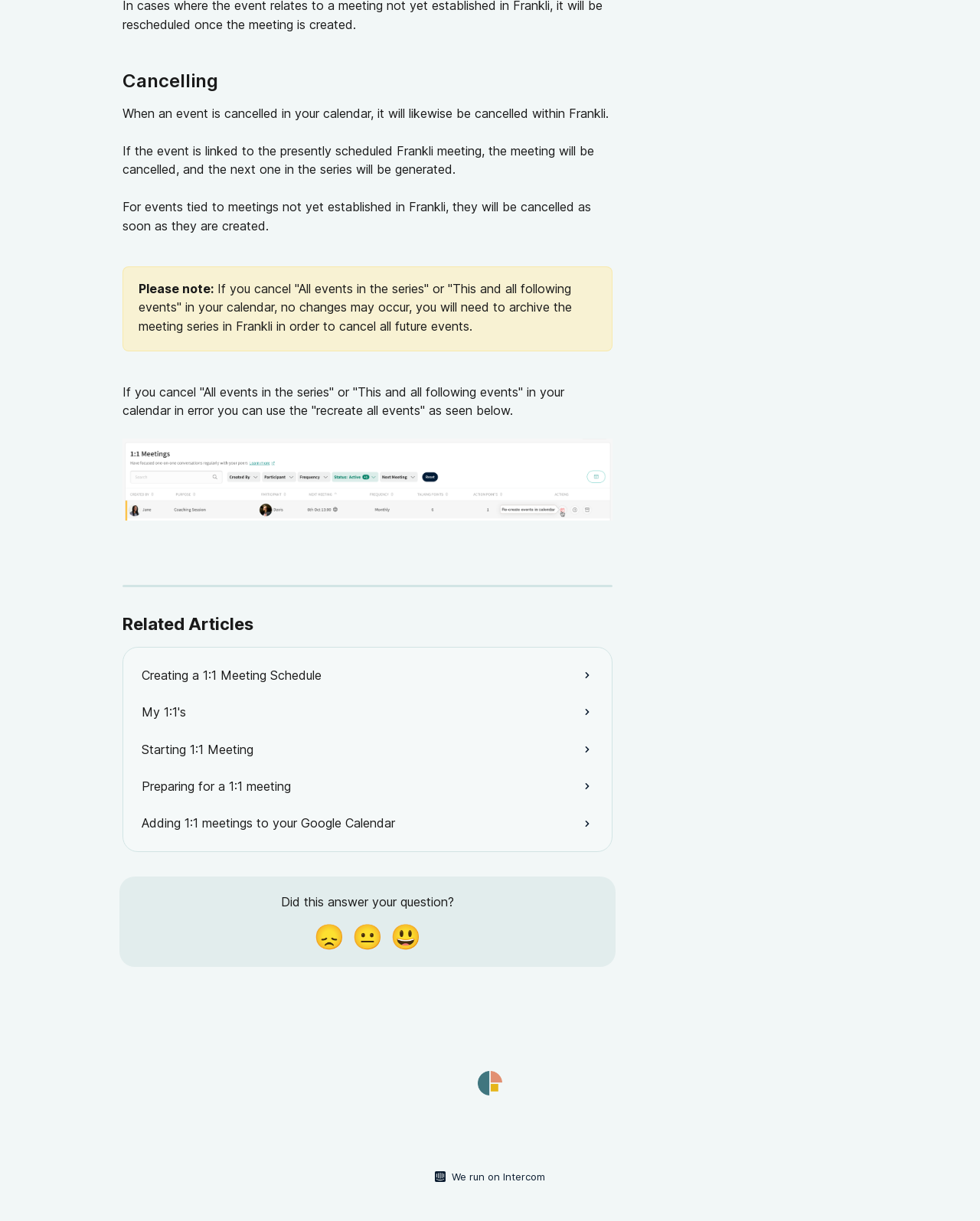Please identify the bounding box coordinates of the region to click in order to complete the given instruction: "Click the We run on Intercom link". The coordinates should be four float numbers between 0 and 1, i.e., [left, top, right, bottom].

[0.455, 0.957, 0.556, 0.97]